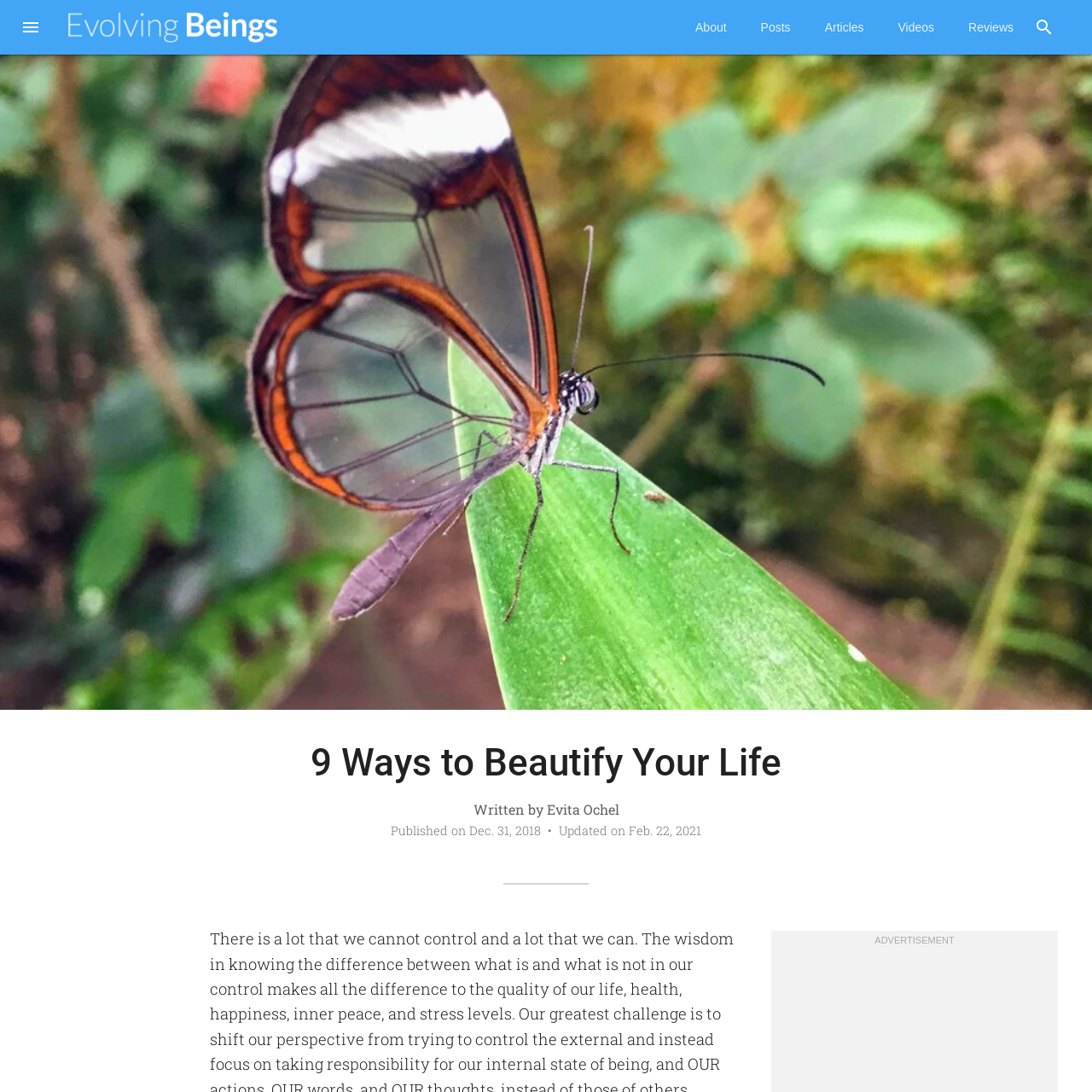Locate the bounding box of the UI element described in the following text: "How We Help".

None